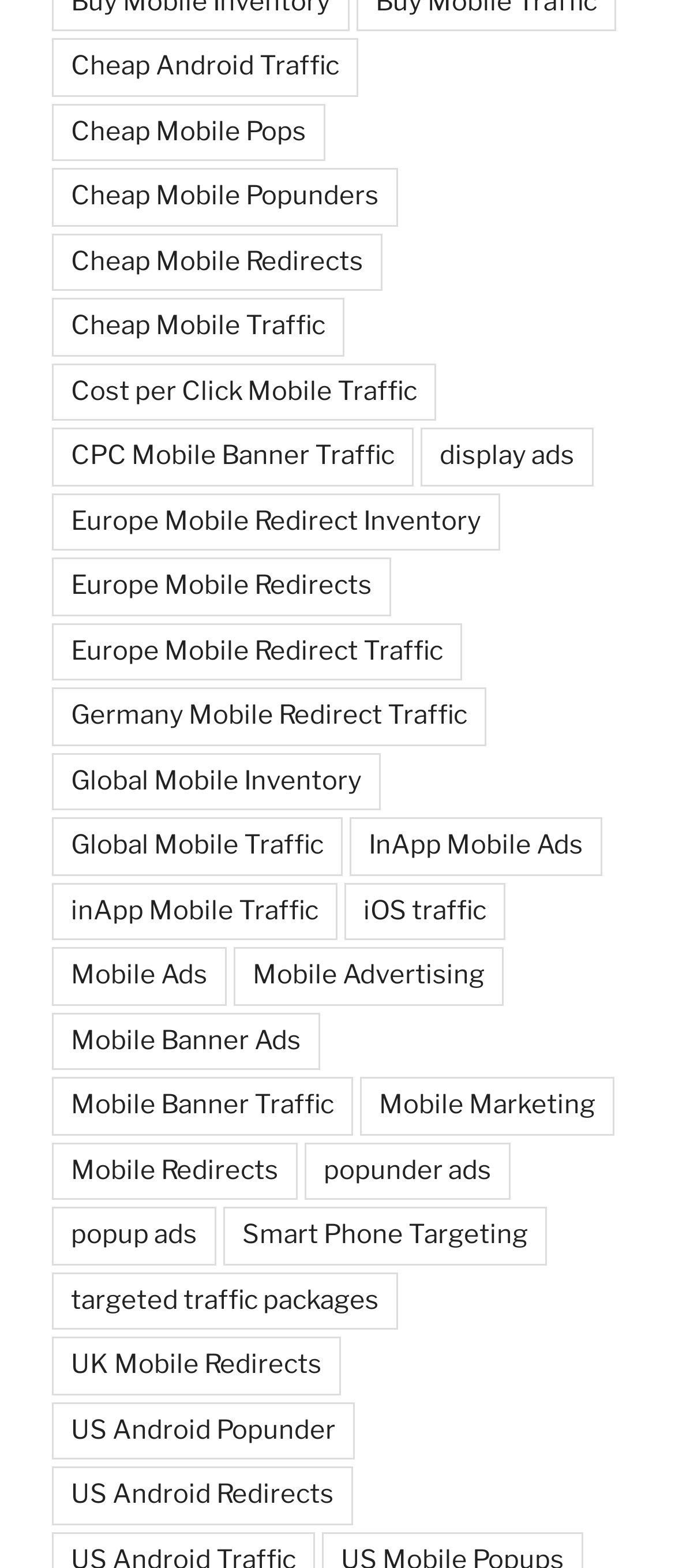Determine the bounding box coordinates of the area to click in order to meet this instruction: "Check out Europe Mobile Redirect Inventory".

[0.077, 0.314, 0.741, 0.351]